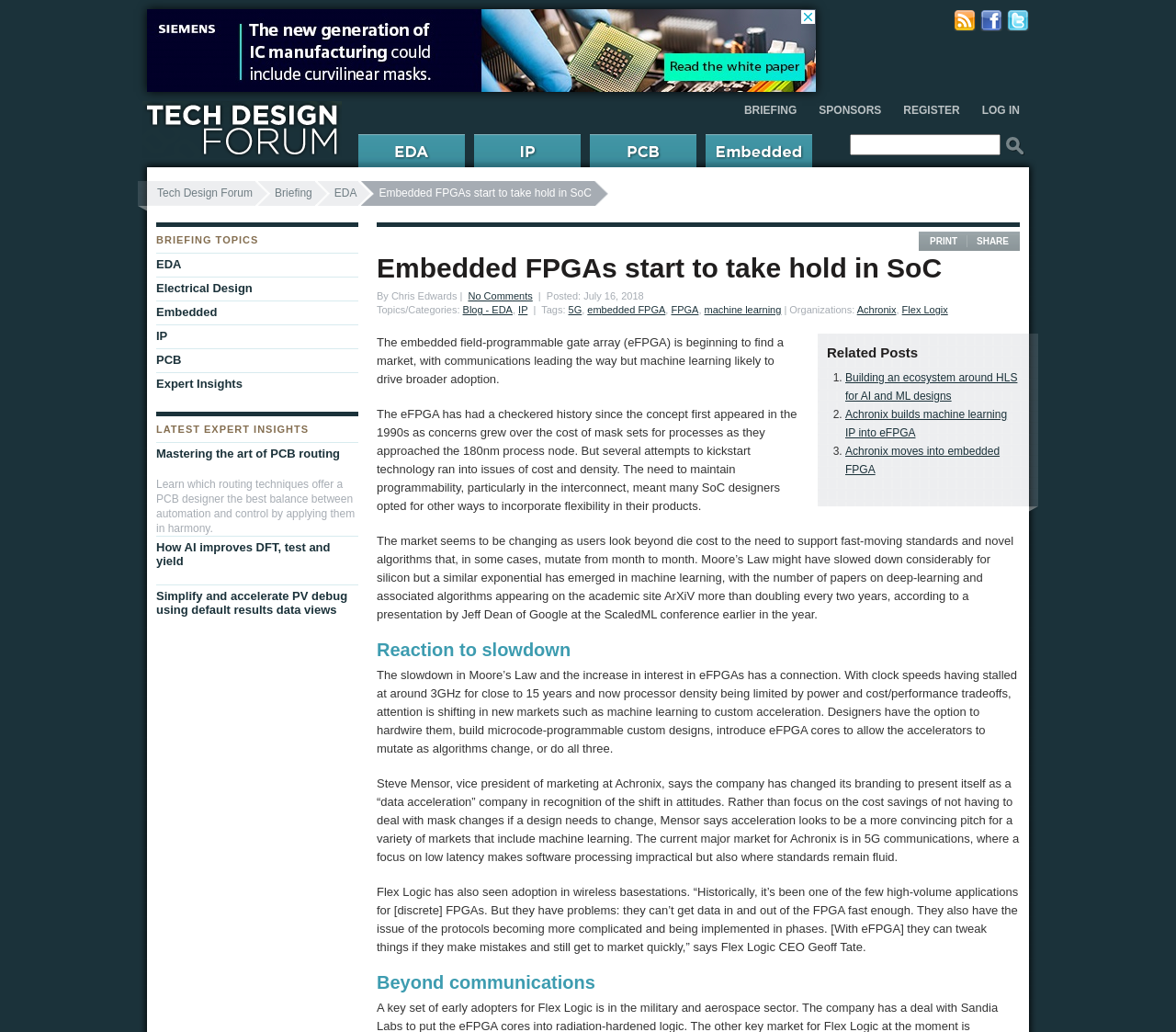Offer an extensive depiction of the webpage and its key elements.

The webpage is an article from Tech Design Forum, titled "Embedded FPGAs start to take hold in SoC". The article discusses the growing market for embedded field-programmable gate arrays (eFPGAs) and their potential applications in machine learning and communications.

At the top of the page, there are several links to other sections of the website, including "Briefing", "EDA", "IP", and "Embedded". Below this, there is a heading that reads "Embedded FPGAs start to take hold in SoC" followed by a brief summary of the article.

The main content of the article is divided into several sections, each with its own heading. The first section discusses the history of eFPGAs and their potential benefits. The second section explores the current market for eFPGAs, including their use in 5G communications and machine learning. The third section discusses the reaction to the slowdown in Moore's Law and the increasing interest in eFPGAs.

Throughout the article, there are several quotes from industry experts, including Steve Mensor, vice president of marketing at Achronix, and Geoff Tate, CEO of Flex Logic. There are also several links to related articles and topics, including "Building an ecosystem around HLS for AI and ML designs" and "Achronix builds machine learning IP into eFPGA".

In the right-hand sidebar, there are several links to other sections of the website, including "LATEST EXPERT INSIGHTS" and "BRIEFING TOPICS". There is also a search bar and a button to log in or register.

At the bottom of the page, there are several social media links, including Twitter, Facebook, and RSS. There is also an advertisement iframe.